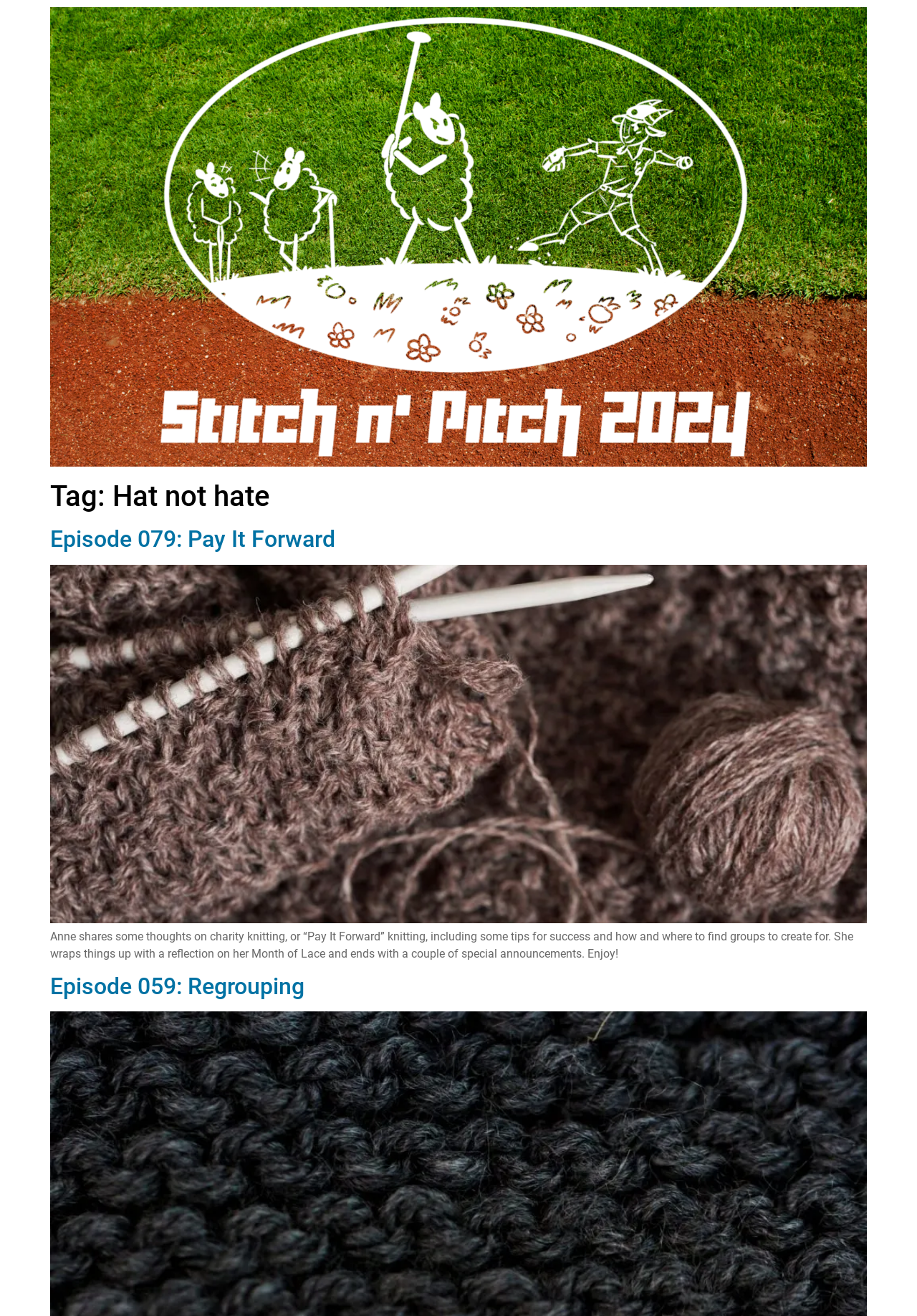How many episodes are listed on this page?
Deliver a detailed and extensive answer to the question.

I counted the number of episode headings on the page, which are 'Episode 079: Pay It Forward' and 'Episode 059: Regrouping', and found that there are 2 episodes listed.